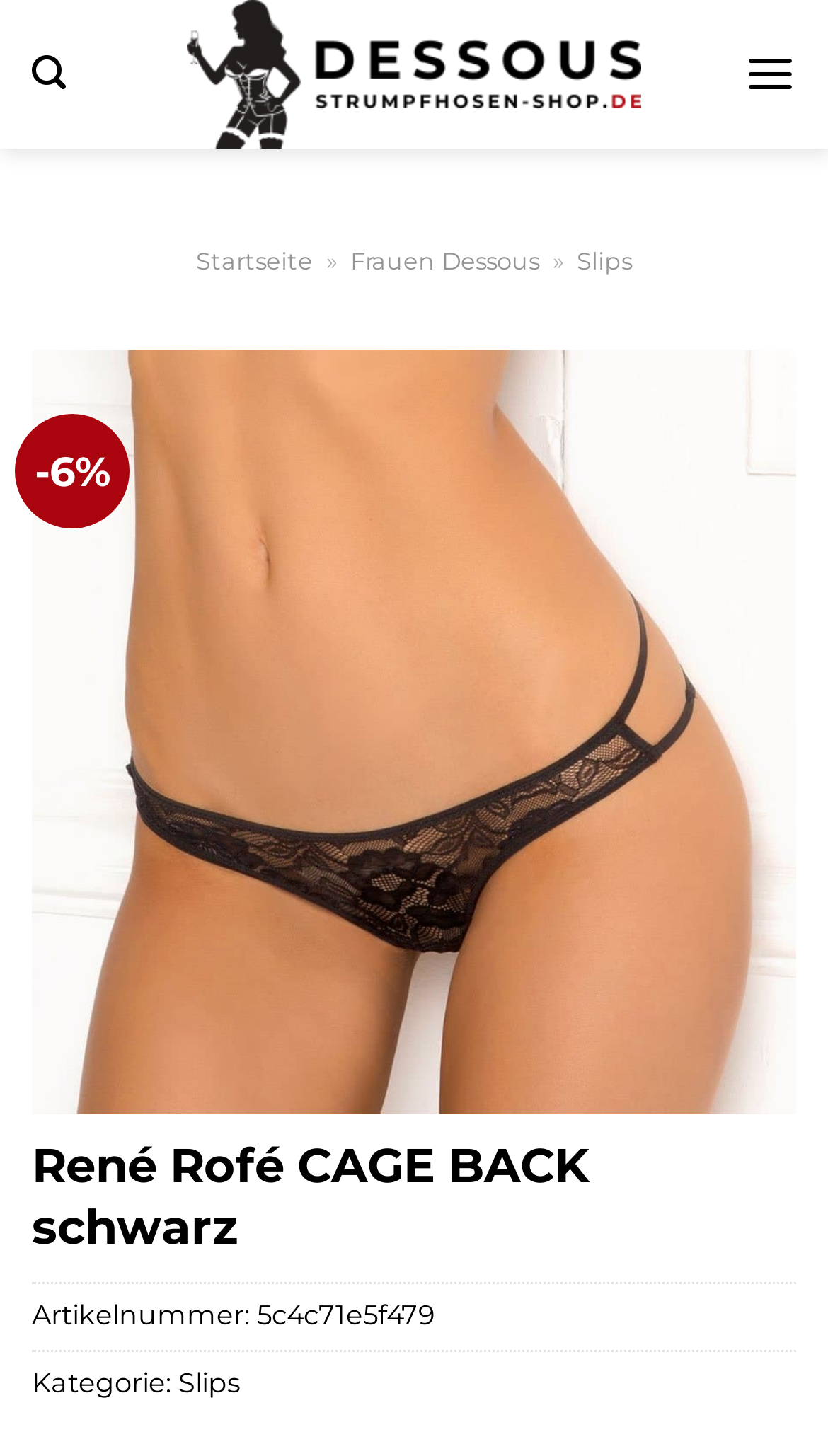Is the main menu expanded?
Offer a detailed and exhaustive answer to the question.

The main menu is not expanded, as indicated by the 'expanded: False' attribute in the menu element.